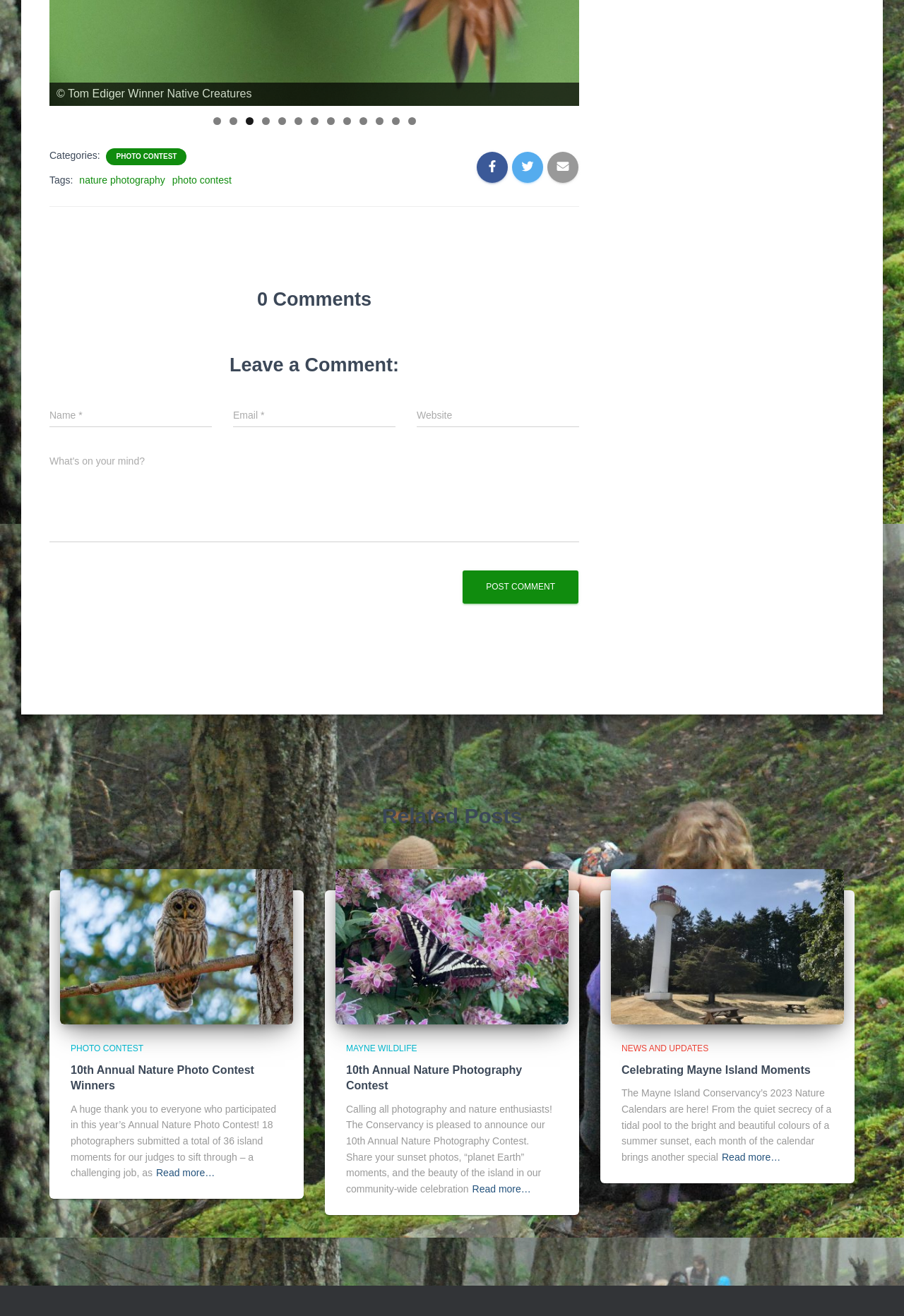Review the image closely and give a comprehensive answer to the question: What is the name of the photo contest?

I found the answer by looking at the links and headings on the webpage. There are multiple instances of 'PHOTO CONTEST' on the page, but they all seem to be referring to the same thing. It's likely the name of the photo contest being discussed on the webpage.